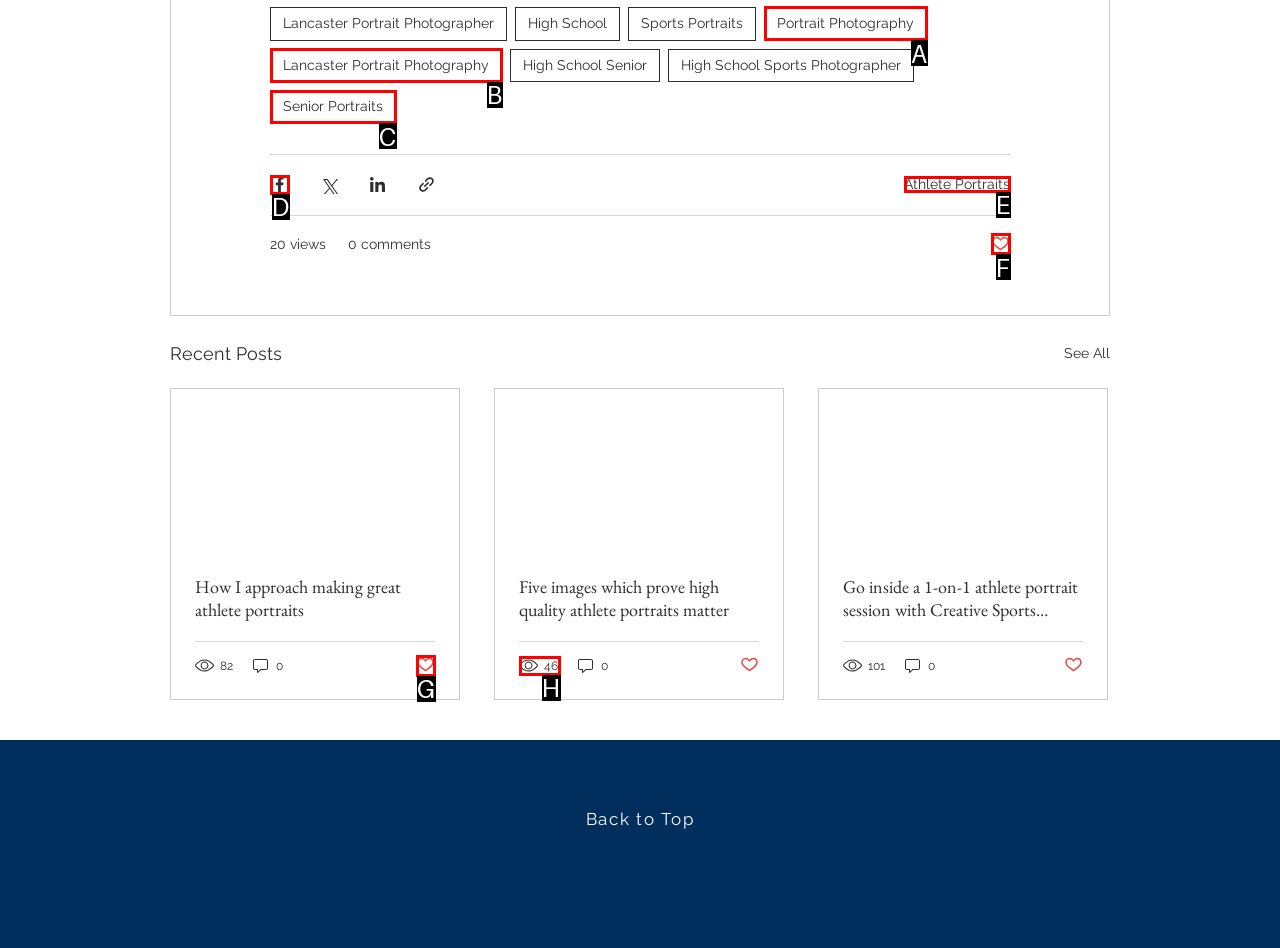For the instruction: Share via Facebook, which HTML element should be clicked?
Respond with the letter of the appropriate option from the choices given.

D